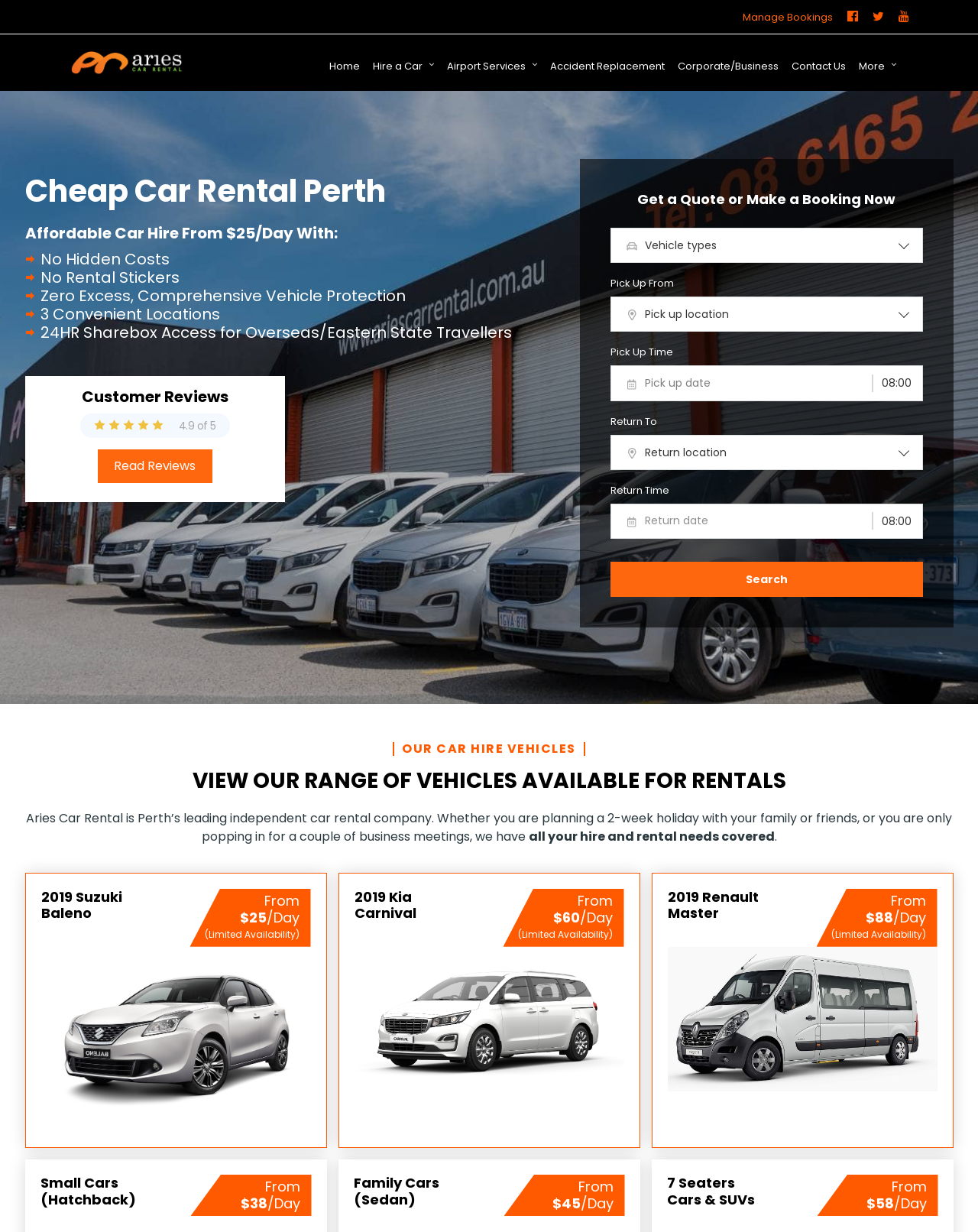How many stars do customers give to Aries Car Rental?
Could you answer the question in a detailed manner, providing as much information as possible?

I found the answer by looking at the customer review section, where it says '4.9 of 5' and displays five star icons. This indicates that customers give an average rating of 4.9 out of 5 stars to Aries Car Rental.